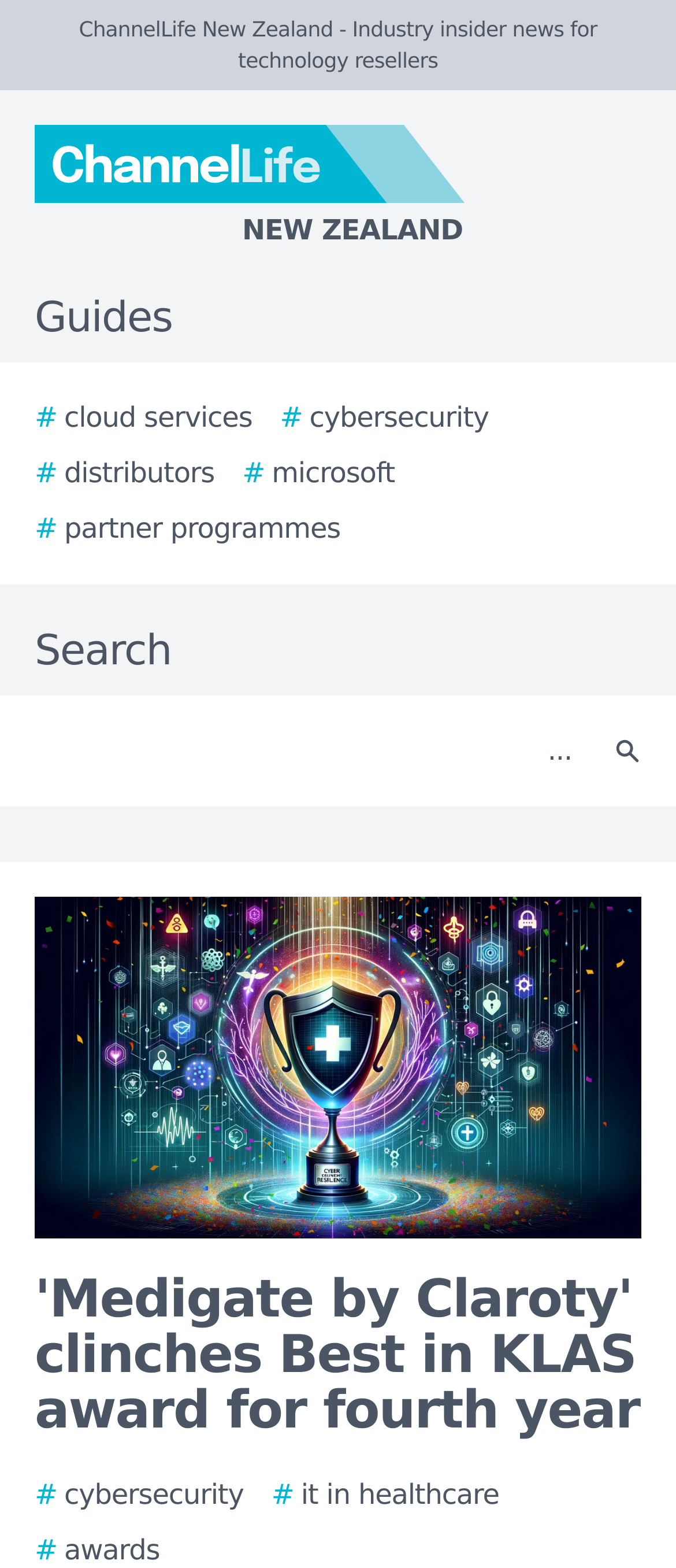What is the name of the award won by Medigate?
Based on the image, give a one-word or short phrase answer.

Best in KLAS award